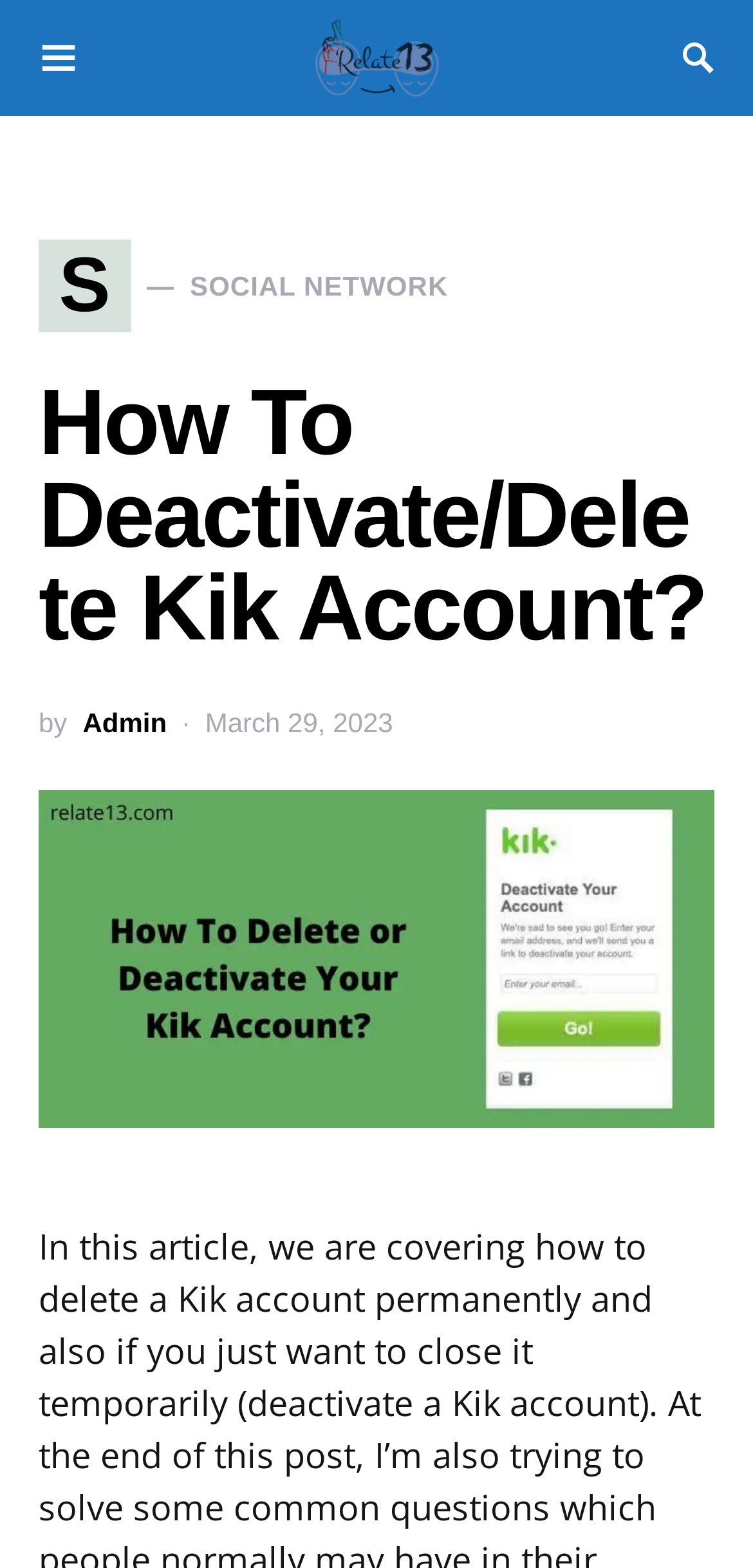What is the date of the article?
Please provide a detailed answer to the question.

I found the date of the article by looking at the text 'March 29, 2023' which is located below the author's name 'Admin'.